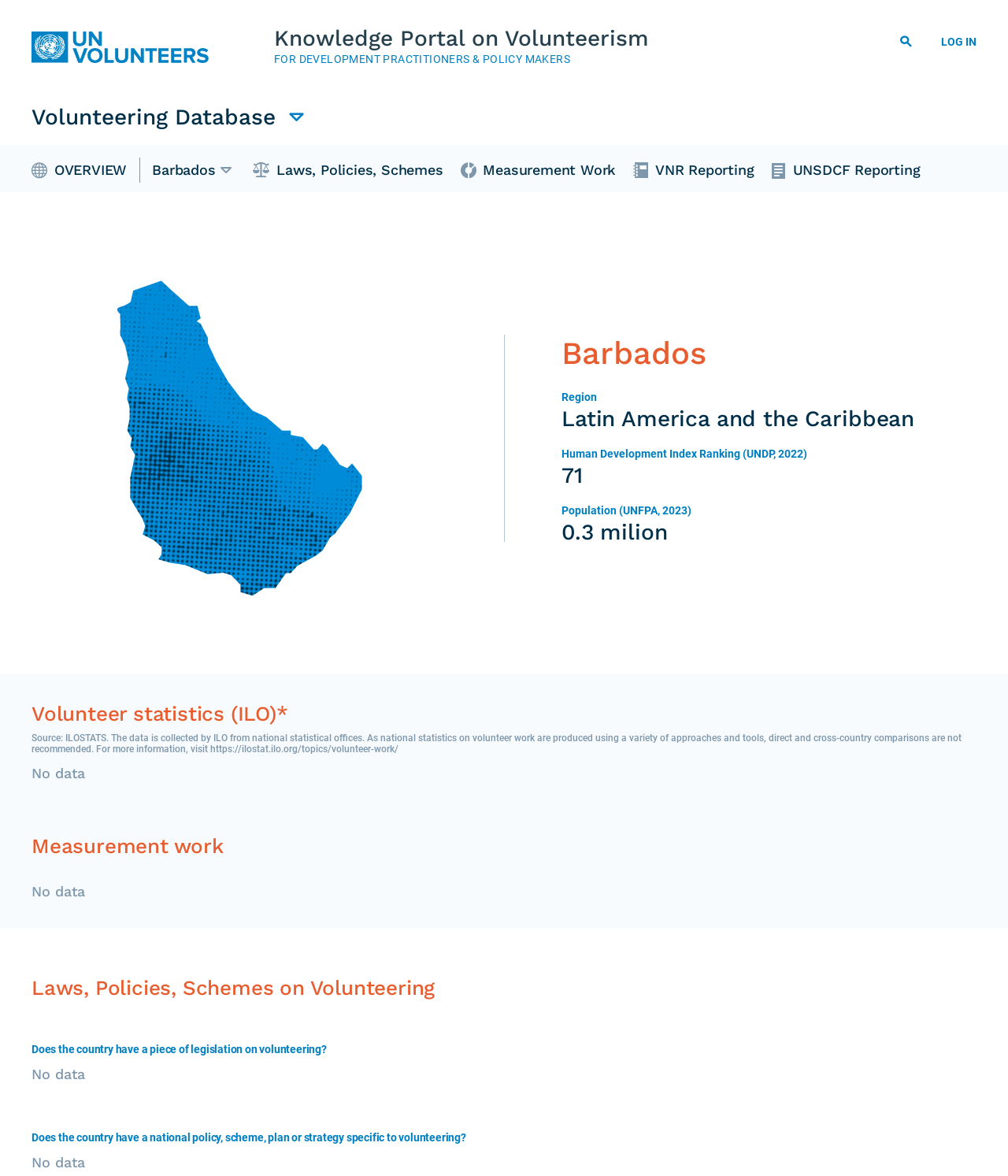Can you show the bounding box coordinates of the region to click on to complete the task described in the instruction: "Learn more about affiliate commission"?

None